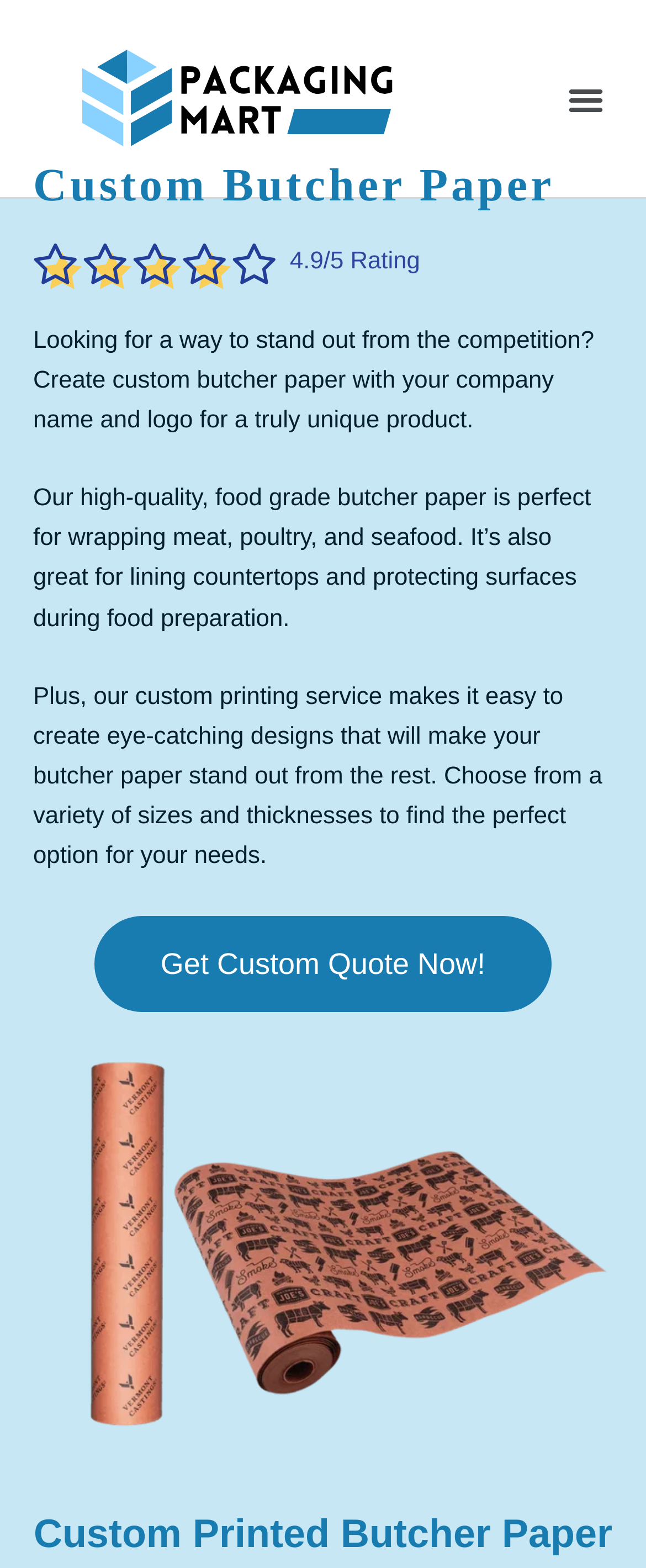Respond with a single word or phrase to the following question:
How can I get a custom quote?

Click 'Get Custom Quote Now!'